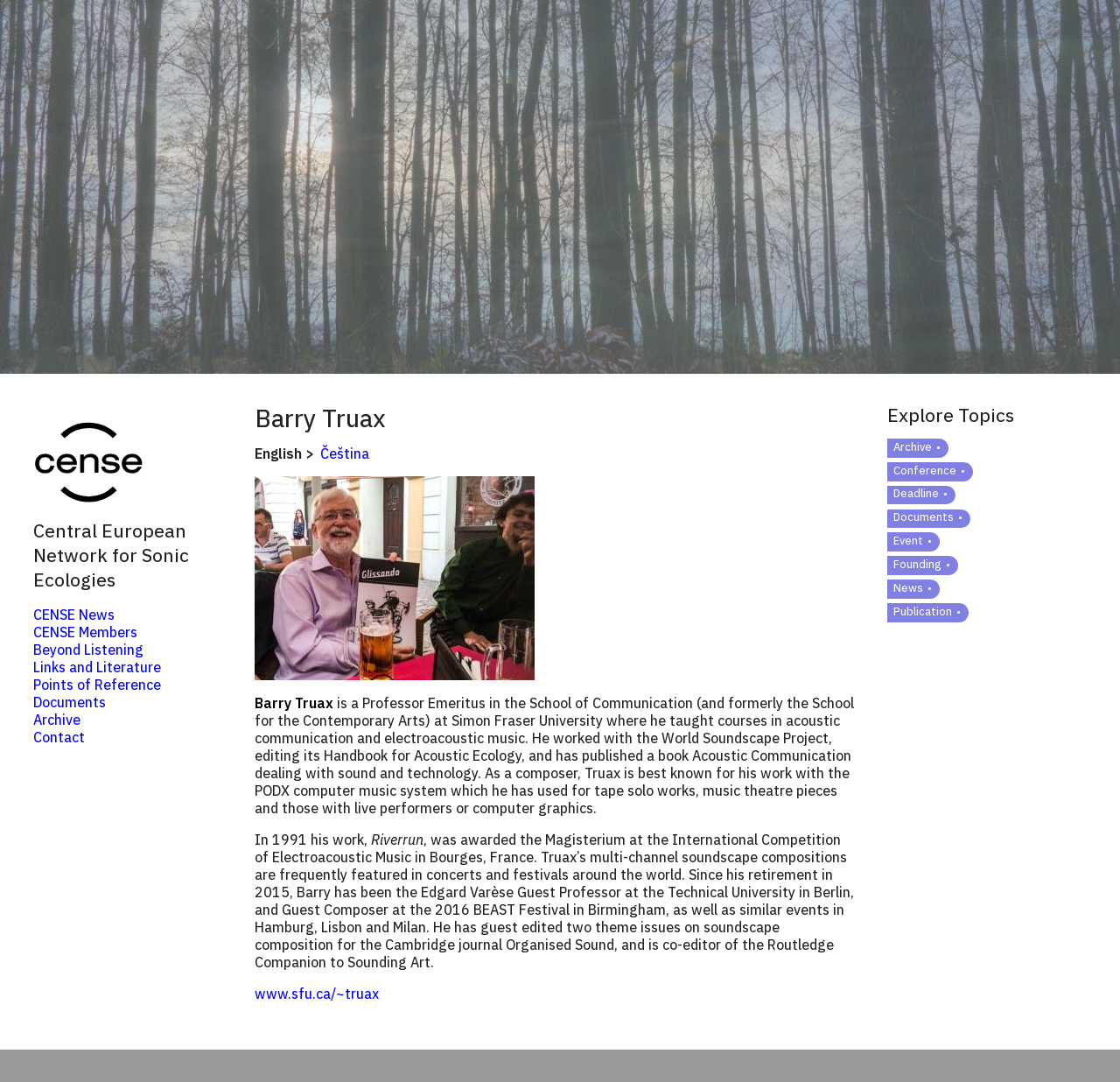Specify the bounding box coordinates of the region I need to click to perform the following instruction: "Visit Barry Truax's personal homepage". The coordinates must be four float numbers in the range of 0 to 1, i.e., [left, top, right, bottom].

[0.228, 0.91, 0.339, 0.926]